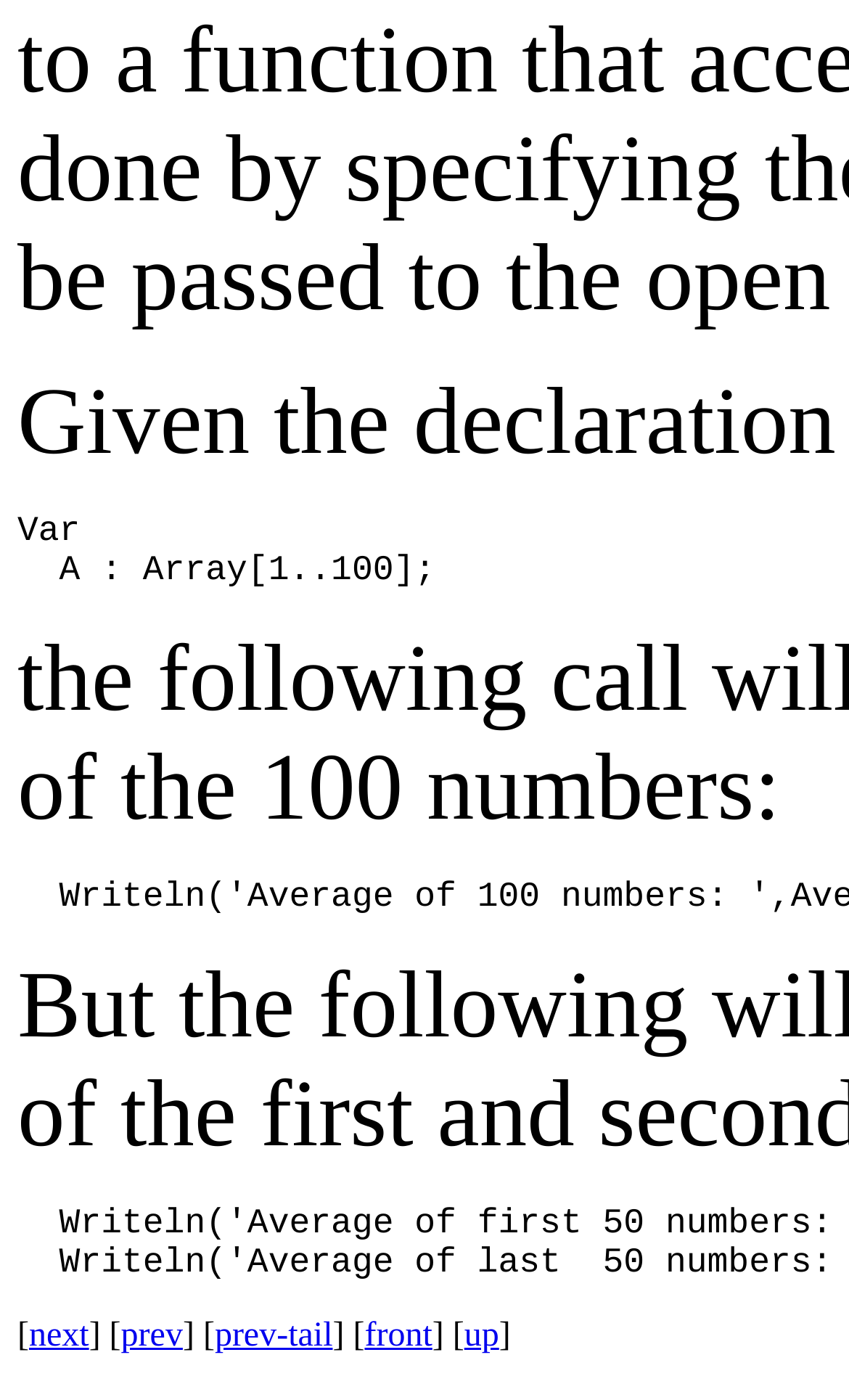What is the purpose of the 'next' link?
Give a one-word or short-phrase answer derived from the screenshot.

To go to the next item